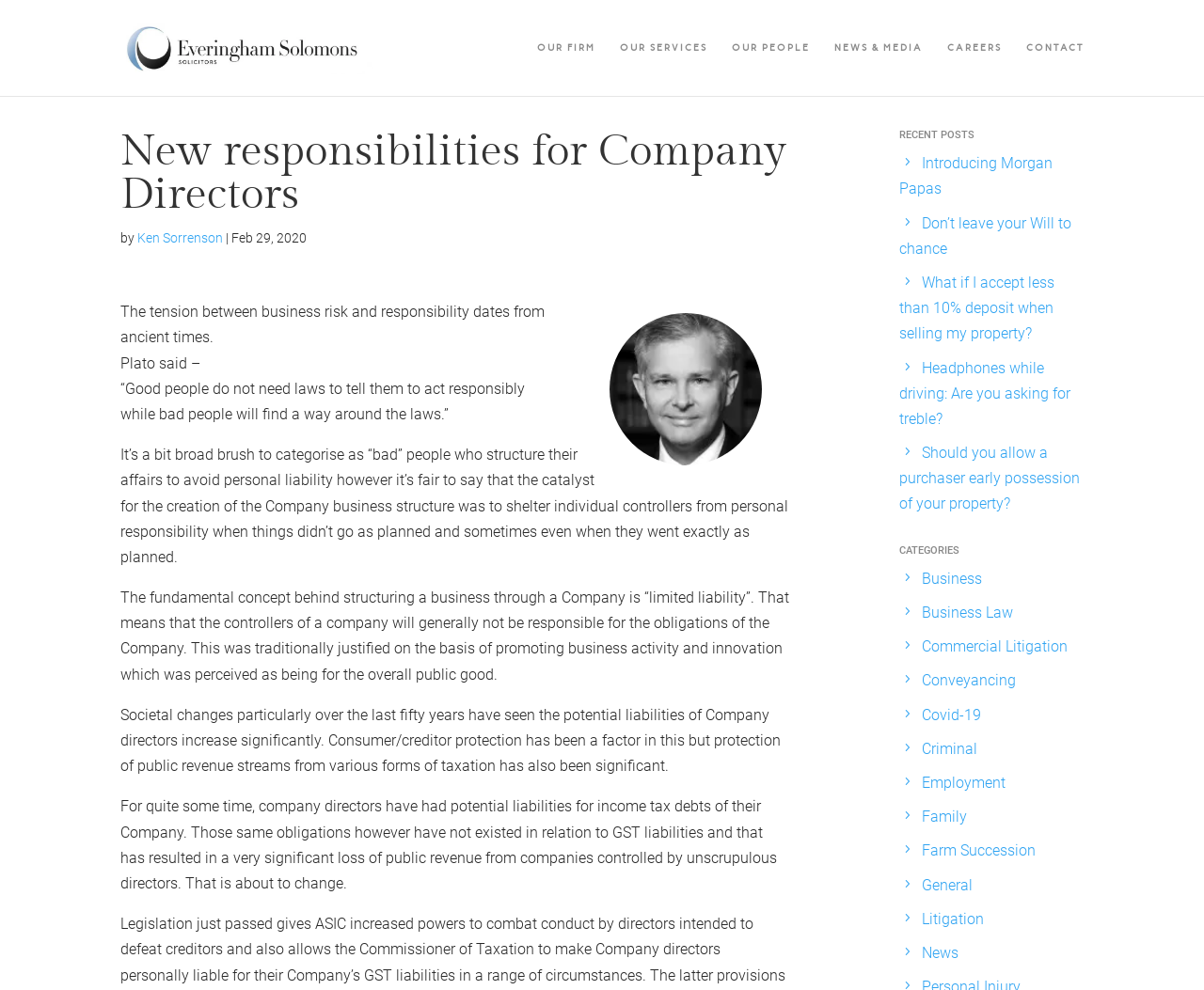Please find the bounding box coordinates for the clickable element needed to perform this instruction: "View recent posts".

[0.747, 0.131, 0.9, 0.151]